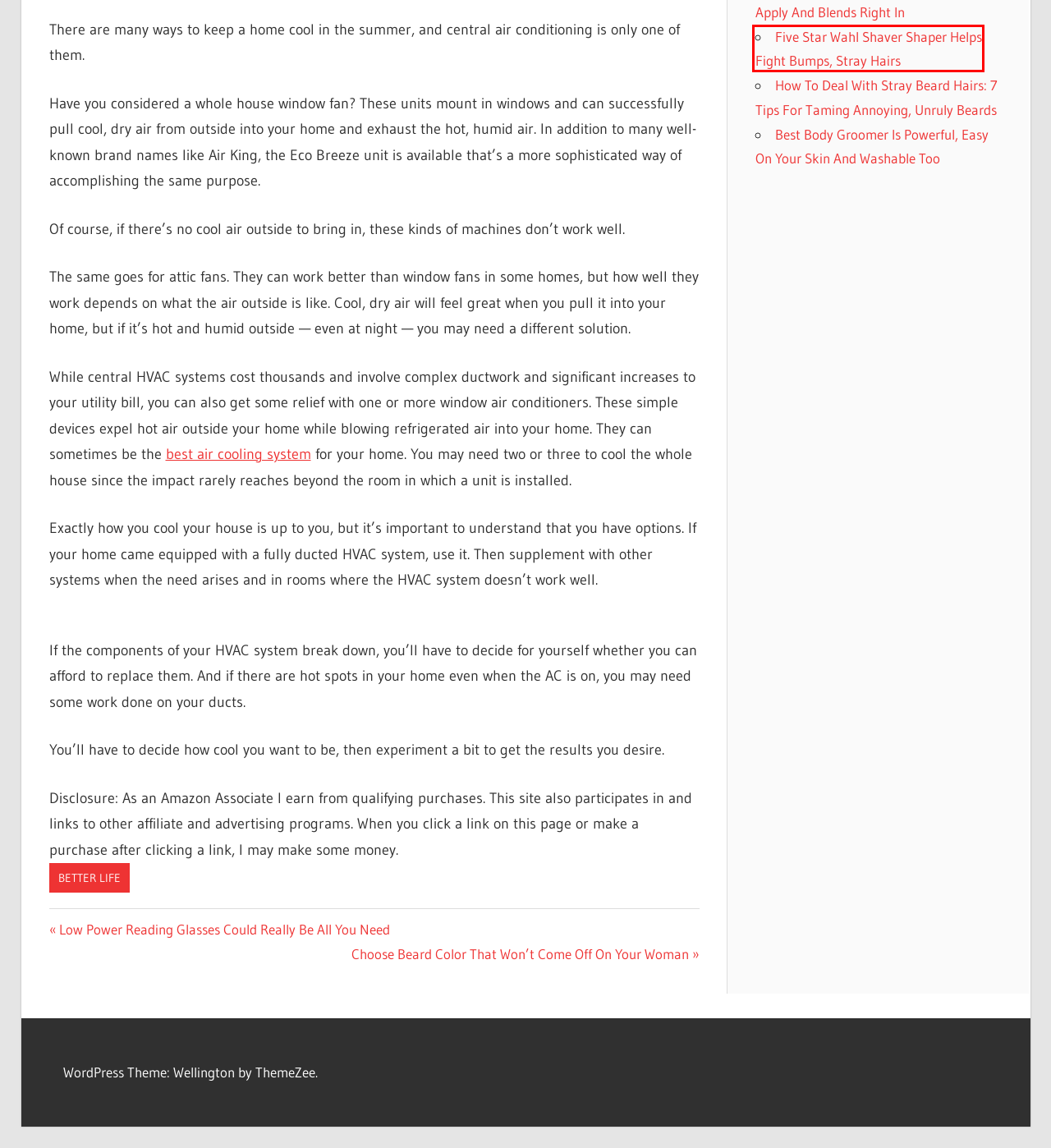Given a screenshot of a webpage with a red bounding box around an element, choose the most appropriate webpage description for the new page displayed after clicking the element within the bounding box. Here are the candidates:
A. Buying A Home Air Cooling System: 8 Things To Consider First
B. Advice Fountain – Get in the flow of excellent advice.
C. How To Deal With Stray Beard Hairs: 7 Tips For Taming Annoying, Unruly Beards – Advice Fountain
D. Low Power Reading Glasses Could Really Be All You Need – Advice Fountain
E. Five Star Wahl Shaver Shaper Helps Fight Bumps, Stray Hairs – Advice Fountain
F. Better Life – Advice Fountain
G. Choose Beard Color That Won’t Come Off On Your Woman – Advice Fountain
H. Best Body Groomer Is Powerful, Easy On Your Skin And Washable Too – Advice Fountain

E